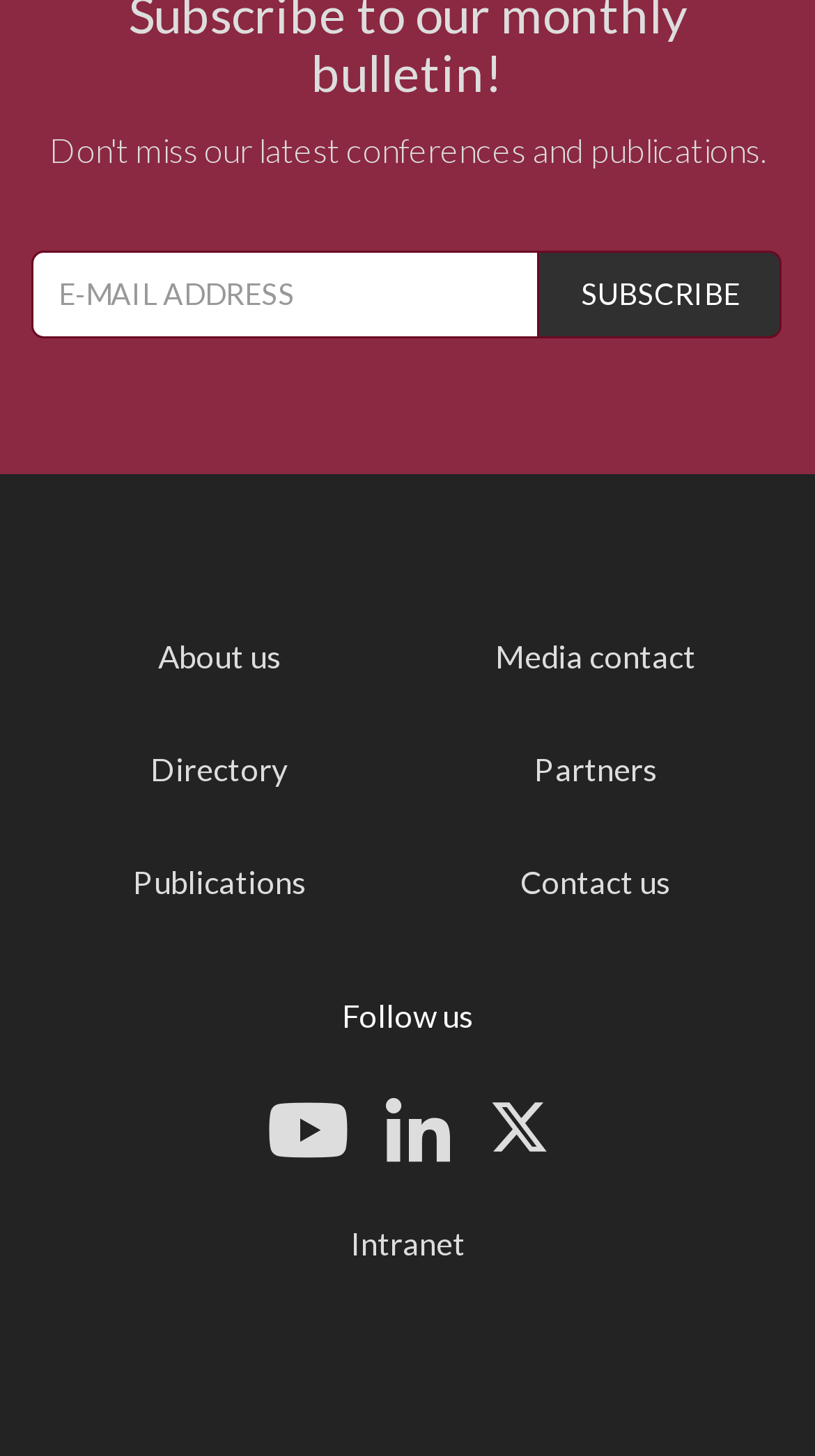Can you show the bounding box coordinates of the region to click on to complete the task described in the instruction: "Learn more about the organization"?

[0.194, 0.437, 0.345, 0.463]